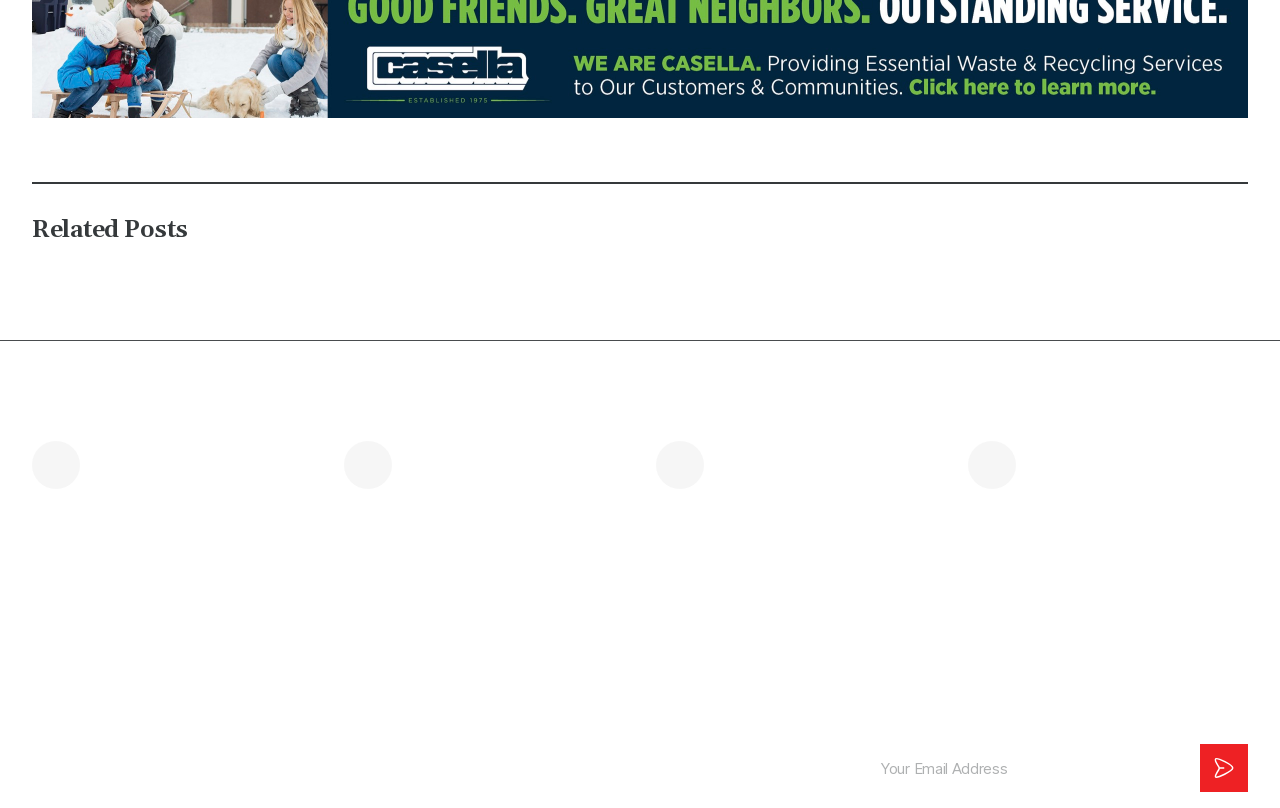Can you give a detailed response to the following question using the information from the image? What is the email address to contact?

I found the email address by looking at the 'Send Us Message' section, which contains a link with the email address 'editor@mountaintimes.info'.